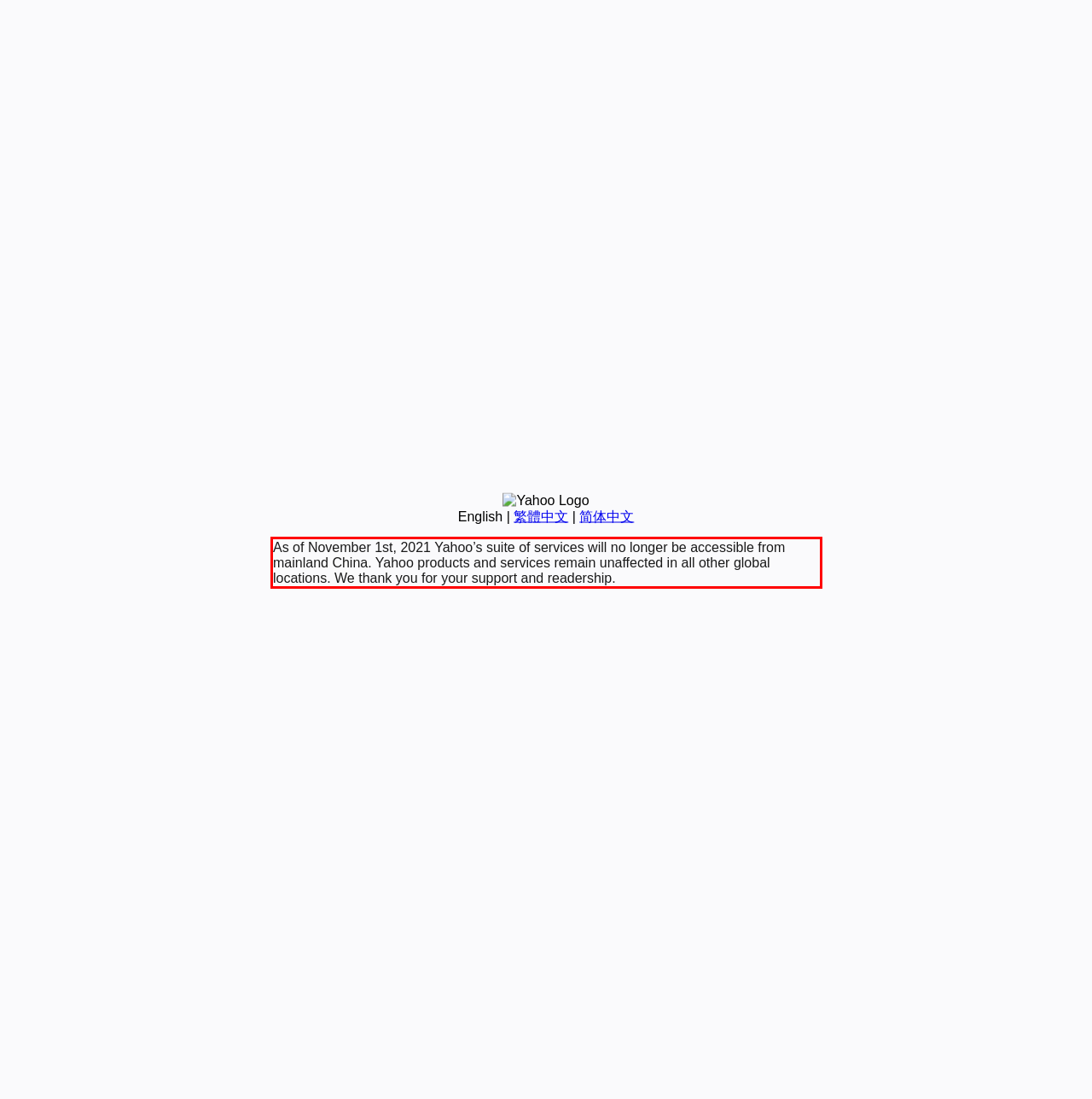Using the provided webpage screenshot, identify and read the text within the red rectangle bounding box.

As of November 1st, 2021 Yahoo’s suite of services will no longer be accessible from mainland China. Yahoo products and services remain unaffected in all other global locations. We thank you for your support and readership.